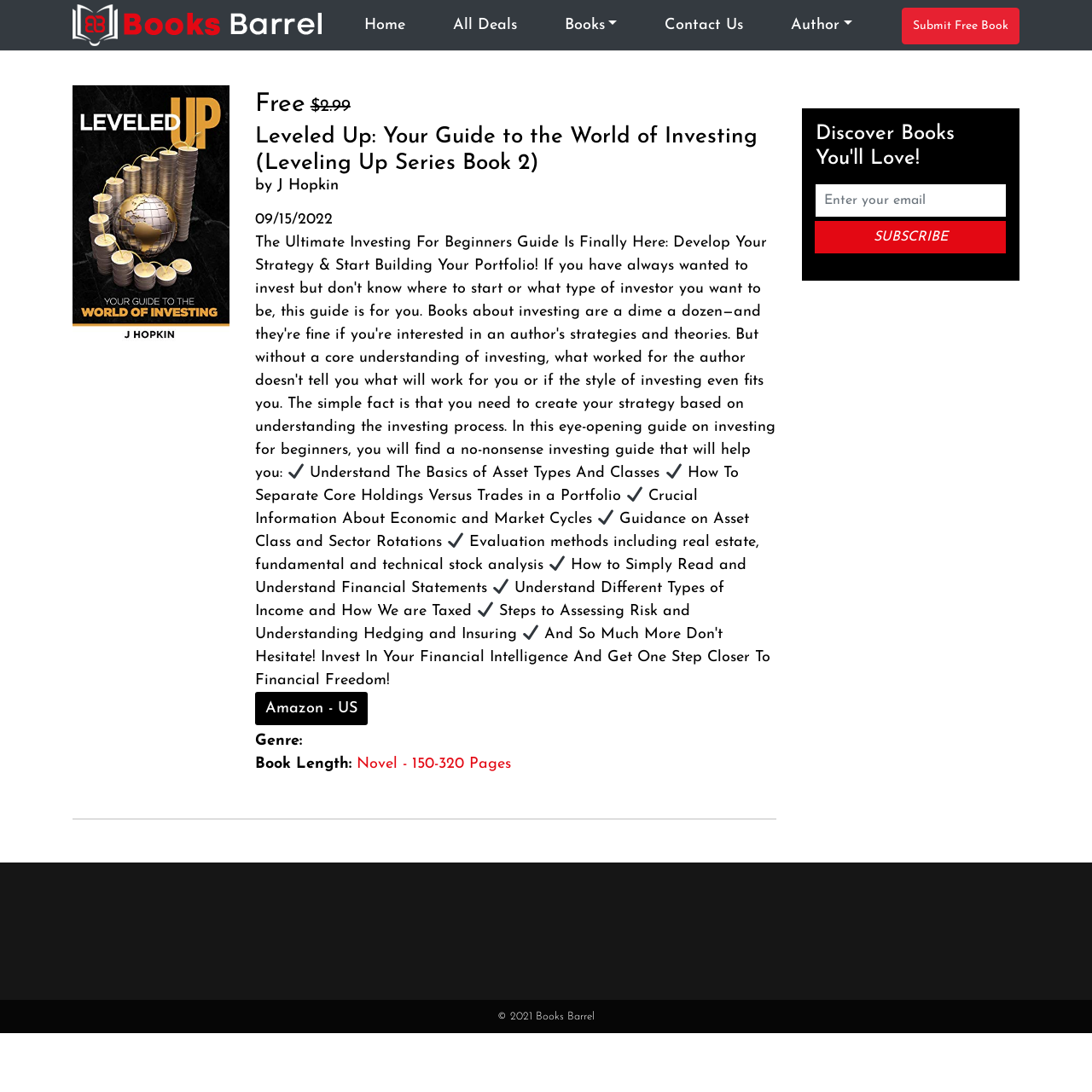Carefully observe the image and respond to the question with a detailed answer:
What is the author of the book?

I found the author of the book by looking at the heading element with the text 'Leveled Up: Your Guide to the World of Investing (Leveling Up Series Book 2) by J Hopkin' which is located below the book image and price.